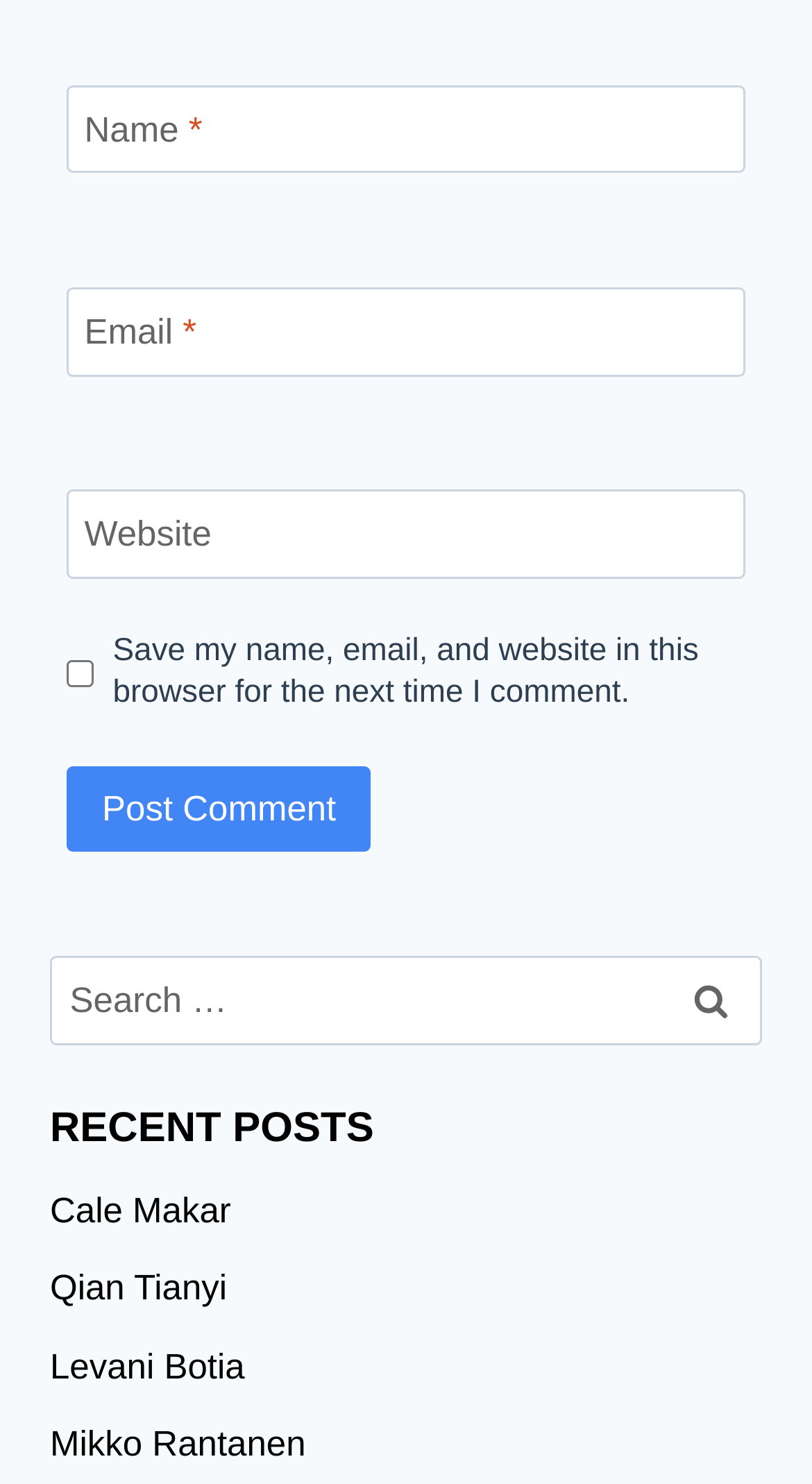Identify the bounding box coordinates for the element you need to click to achieve the following task: "Click the Post Comment button". Provide the bounding box coordinates as four float numbers between 0 and 1, in the form [left, top, right, bottom].

[0.082, 0.517, 0.458, 0.574]